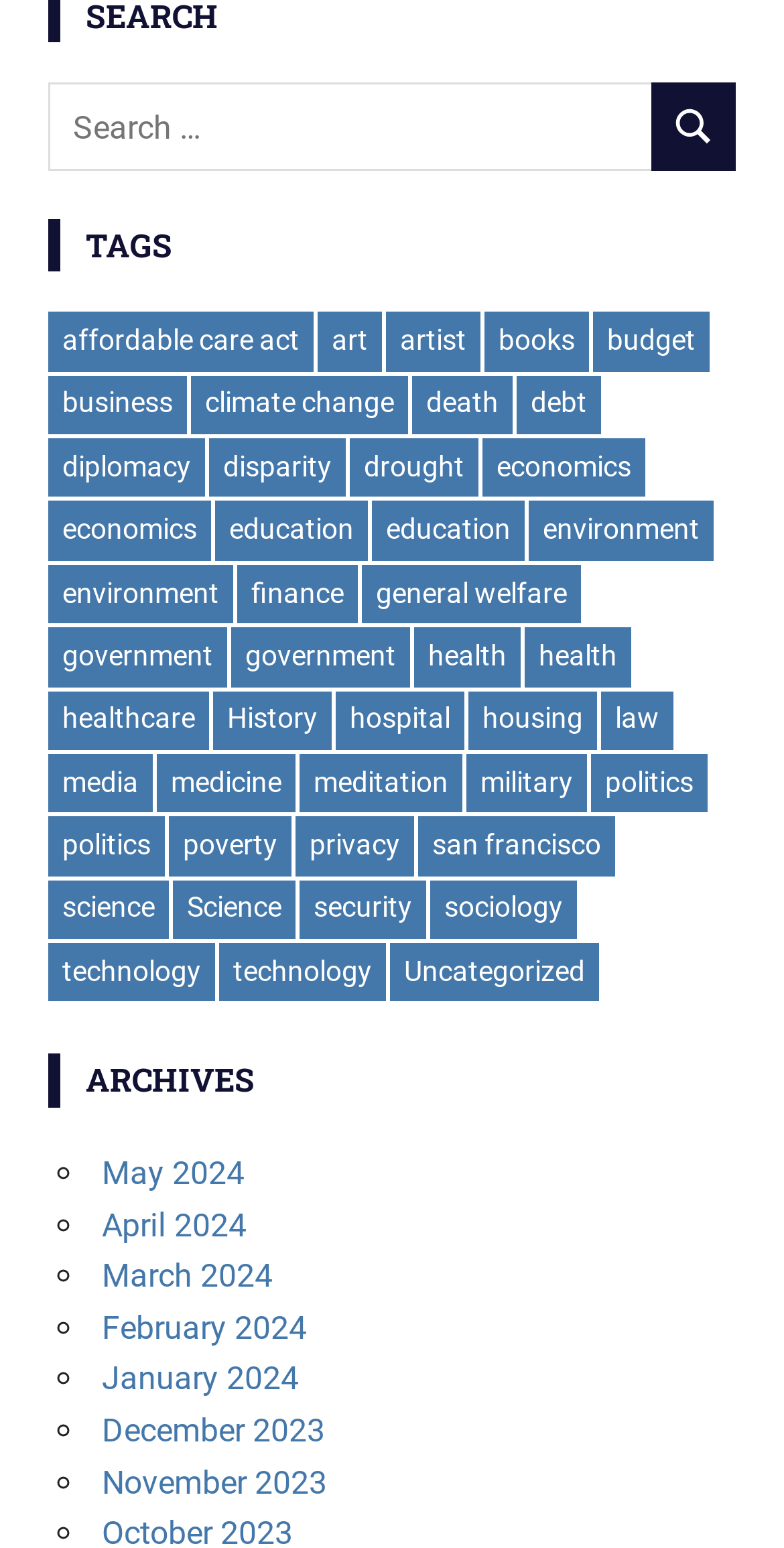Bounding box coordinates are to be given in the format (top-left x, top-left y, bottom-right x, bottom-right y). All values must be floating point numbers between 0 and 1. Provide the bounding box coordinate for the UI element described as: January 2024

[0.13, 0.878, 0.382, 0.903]